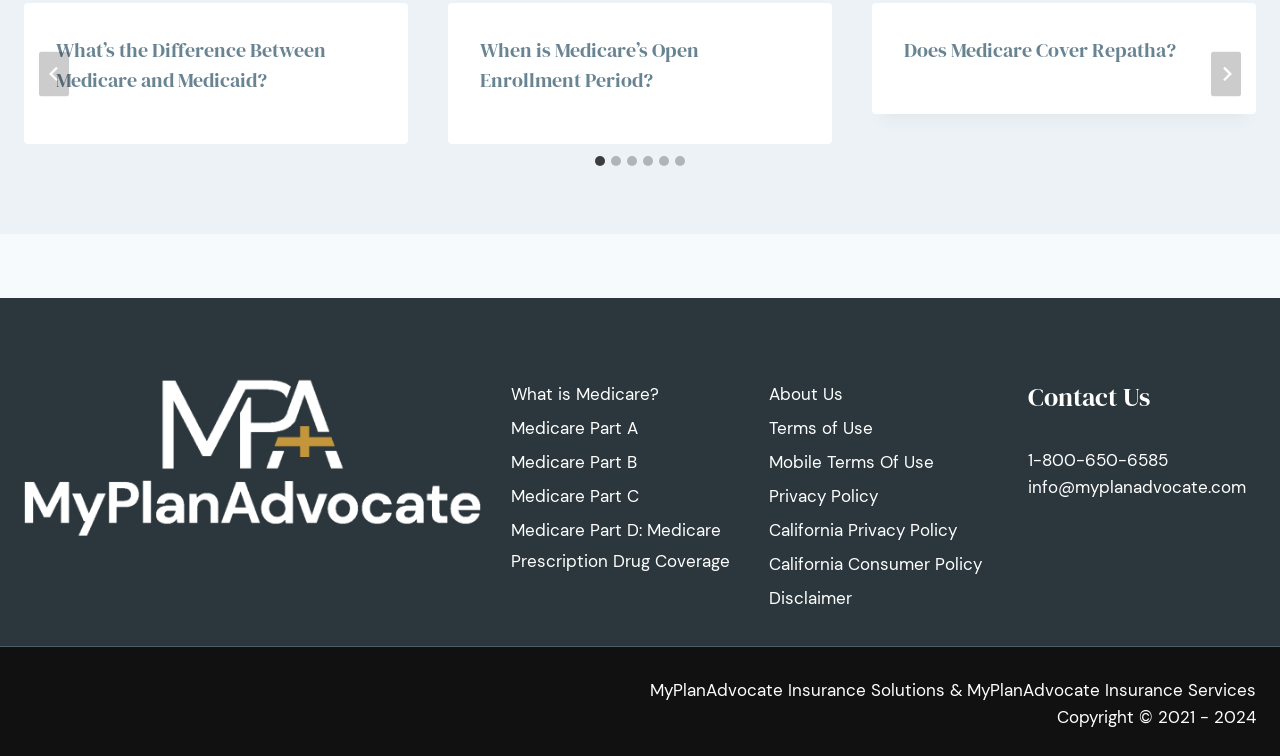Please provide the bounding box coordinates for the element that needs to be clicked to perform the following instruction: "Contact Us". The coordinates should be given as four float numbers between 0 and 1, i.e., [left, top, right, bottom].

[0.803, 0.5, 0.981, 0.551]